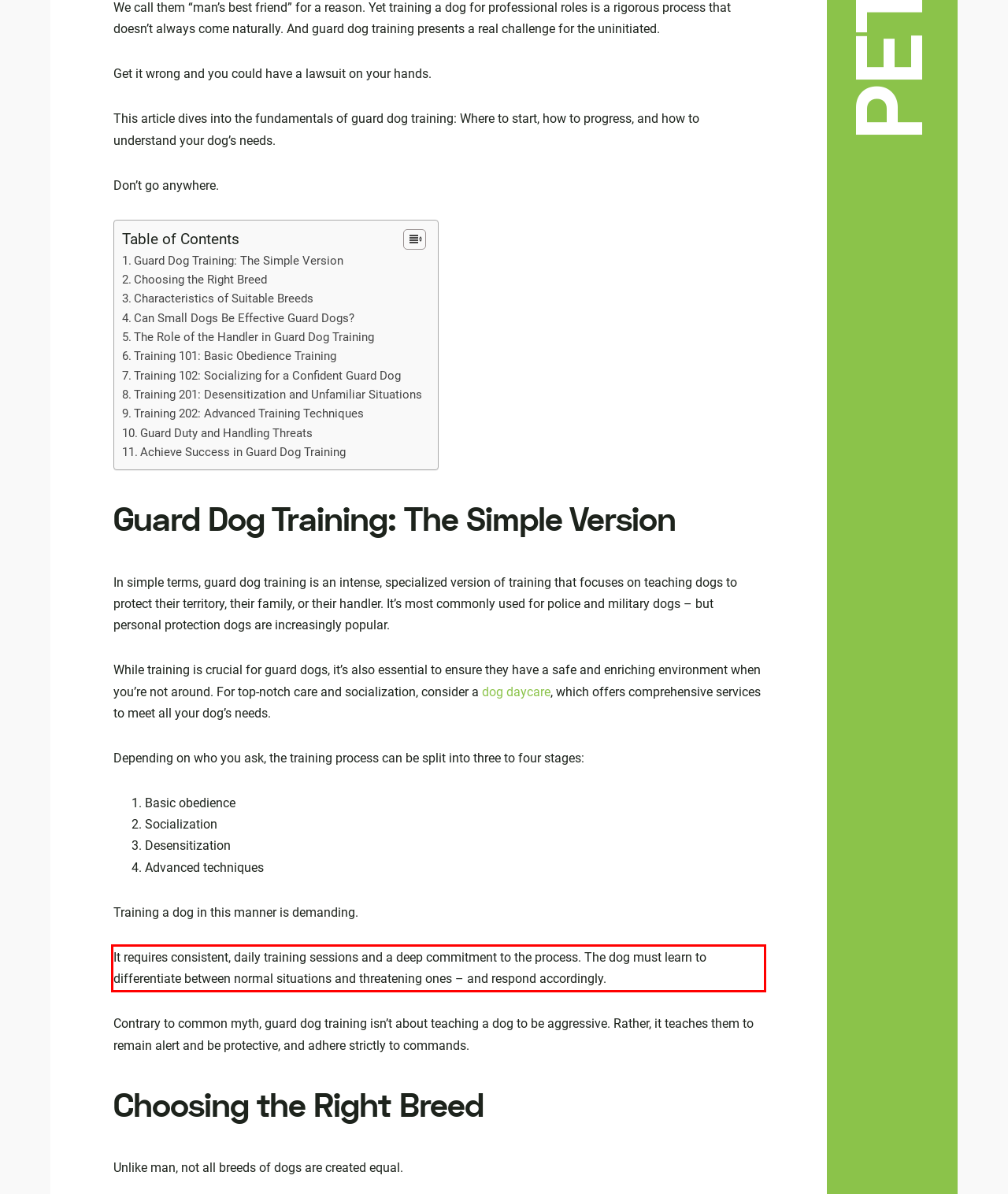You have a screenshot of a webpage, and there is a red bounding box around a UI element. Utilize OCR to extract the text within this red bounding box.

It requires consistent, daily training sessions and a deep commitment to the process. The dog must learn to differentiate between normal situations and threatening ones – and respond accordingly.